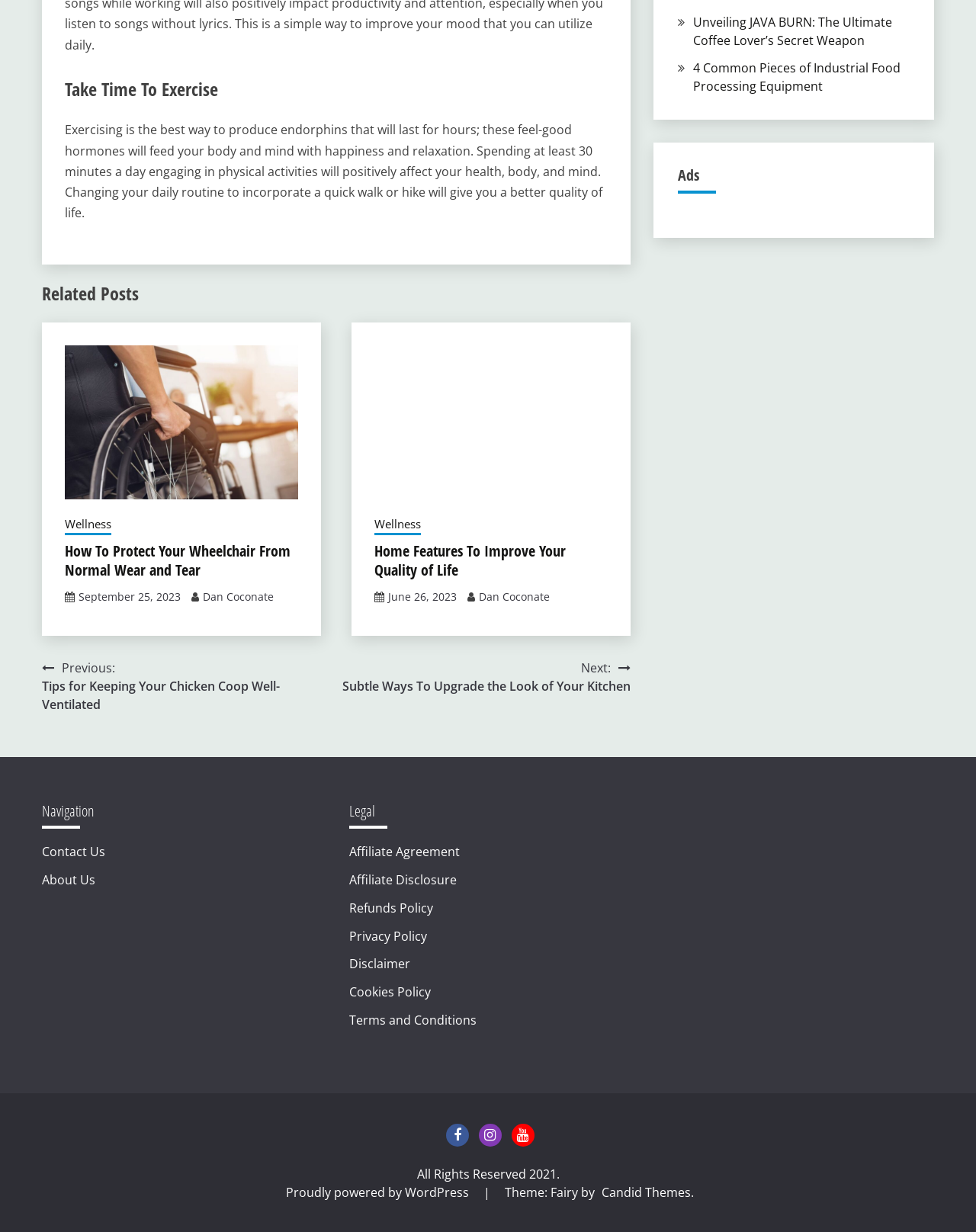Answer succinctly with a single word or phrase:
What is the name of the author of the post 'How To Protect Your Wheelchair From Normal Wear and Tear'?

Dan Coconate